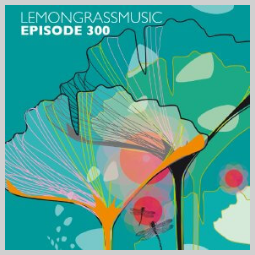Explain what is happening in the image with elaborate details.

The image showcases the vibrant cover art for "Lemongrassmusic Episode 300," celebrating the label's milestone with a visually captivating design. The artwork features abstract representations of colorful flowers and leaves, rendered in a harmonious palette of teal, orange, and pink hues. At the top, the title "LEMONGRASSMUSIC" is prominently displayed, alongside "EPISODE 300," signifying a significant compilation of lounge and chillout music. This cover encapsulates the essence of the label's dedication to high-quality soundscapes and its reputation for curating an impressive selection of tracks that blend acoustic sounds with electronic elements.